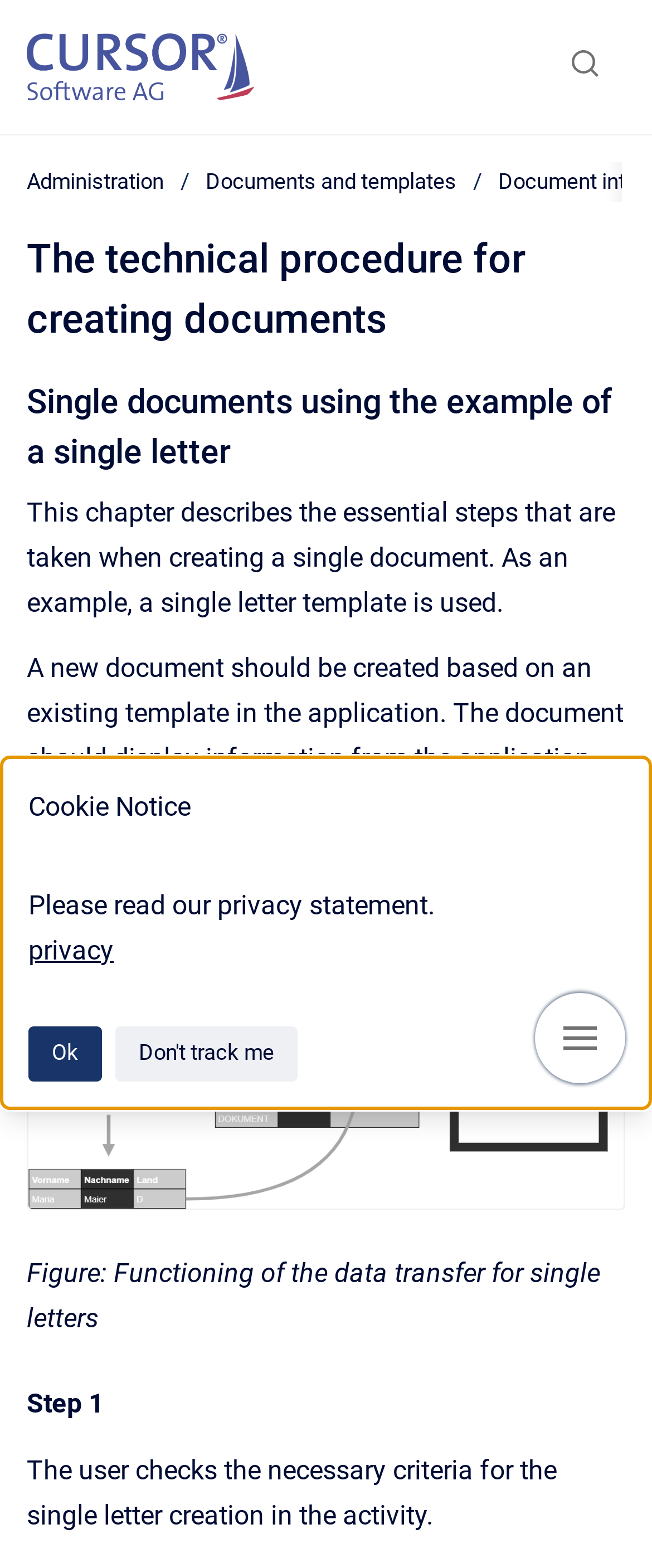Please pinpoint the bounding box coordinates for the region I should click to adhere to this instruction: "Explore USA Today jobs in your area".

None